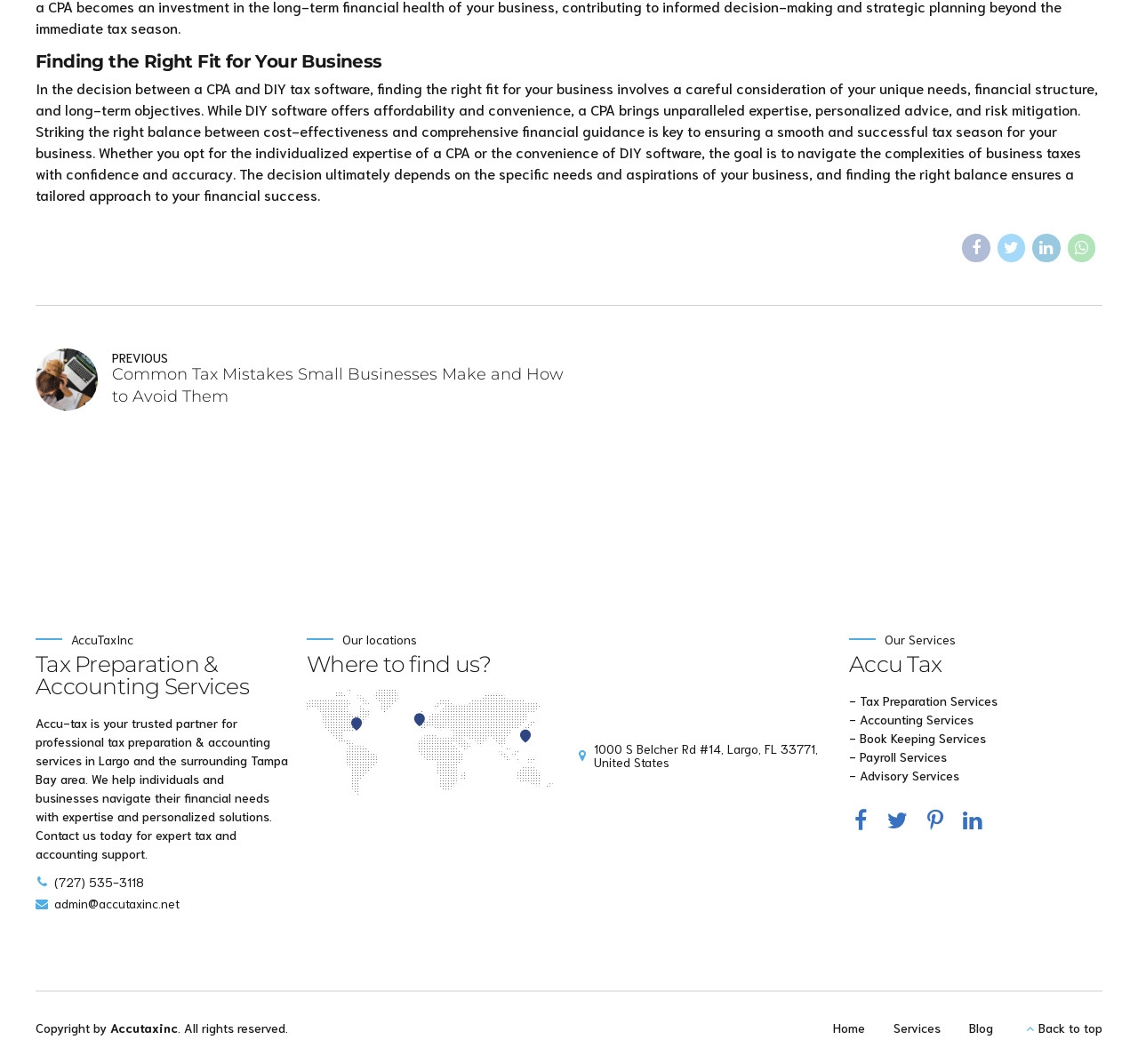Locate the bounding box coordinates of the segment that needs to be clicked to meet this instruction: "Call the phone number".

[0.031, 0.823, 0.127, 0.836]